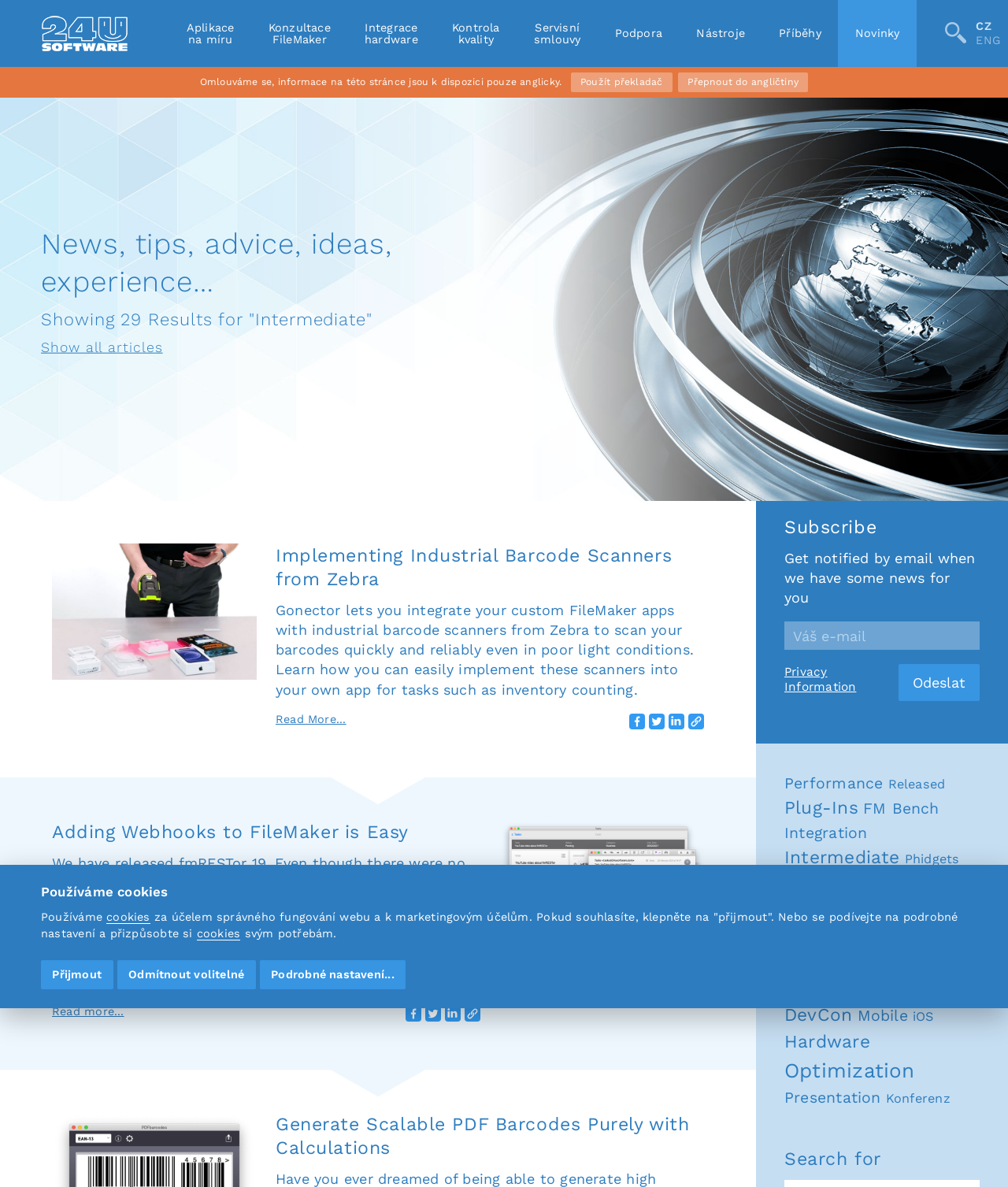Can you find the bounding box coordinates for the UI element given this description: "Intermediate"? Provide the coordinates as four float numbers between 0 and 1: [left, top, right, bottom].

[0.778, 0.714, 0.893, 0.732]